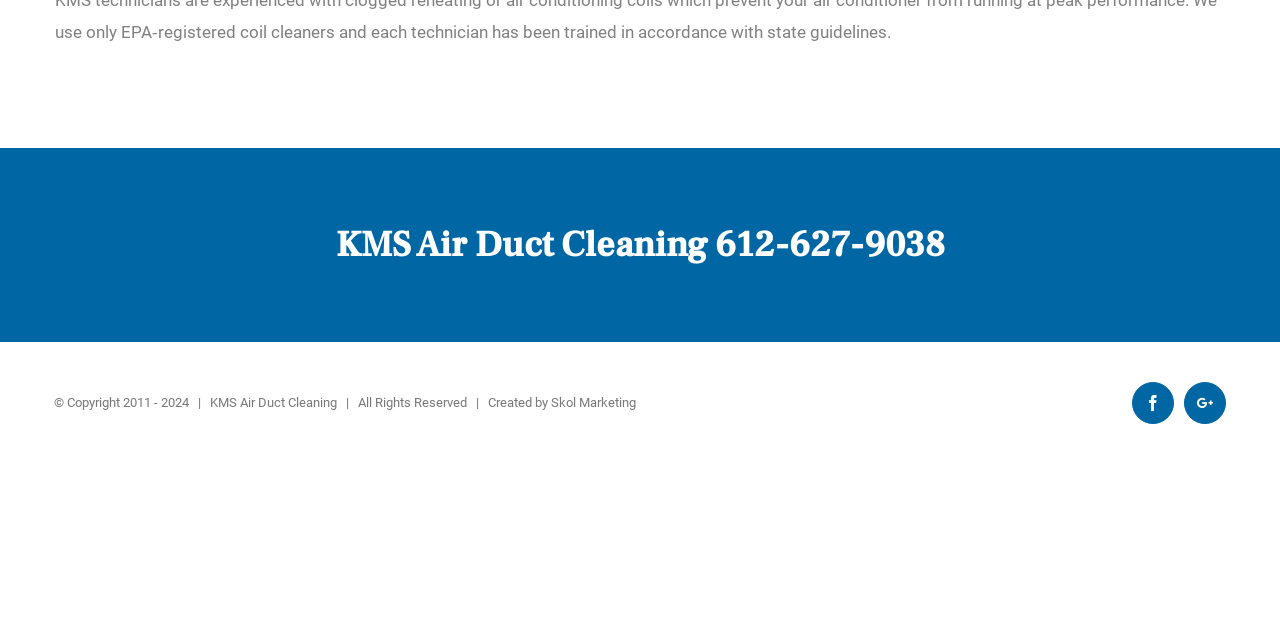Locate the bounding box coordinates for the element described below: "612-627-9038". The coordinates must be four float values between 0 and 1, formatted as [left, top, right, bottom].

[0.558, 0.347, 0.738, 0.419]